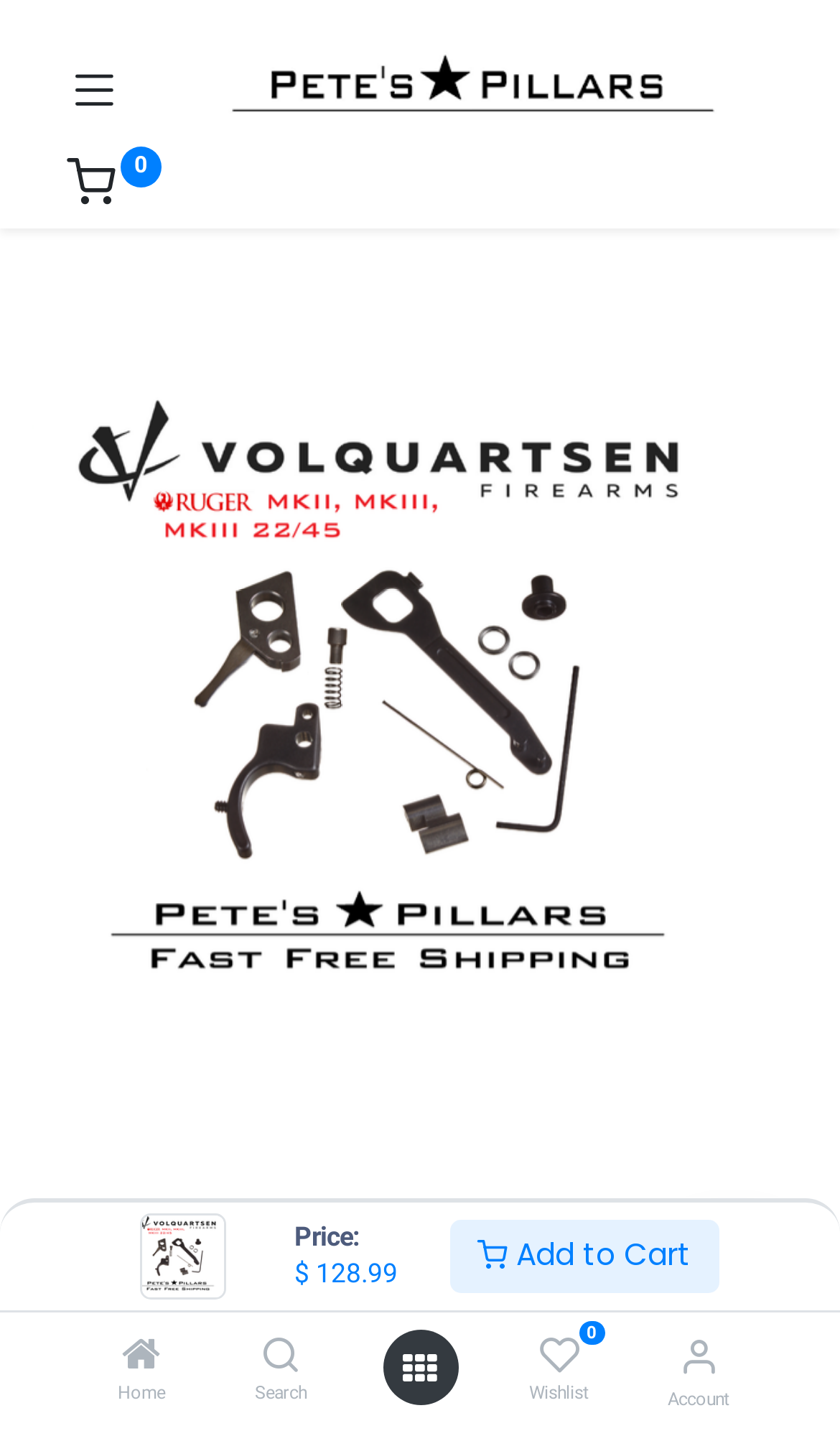What is the logo of the website?
Refer to the screenshot and respond with a concise word or phrase.

Pete's Pillars - Premium Sporting Goods Parts